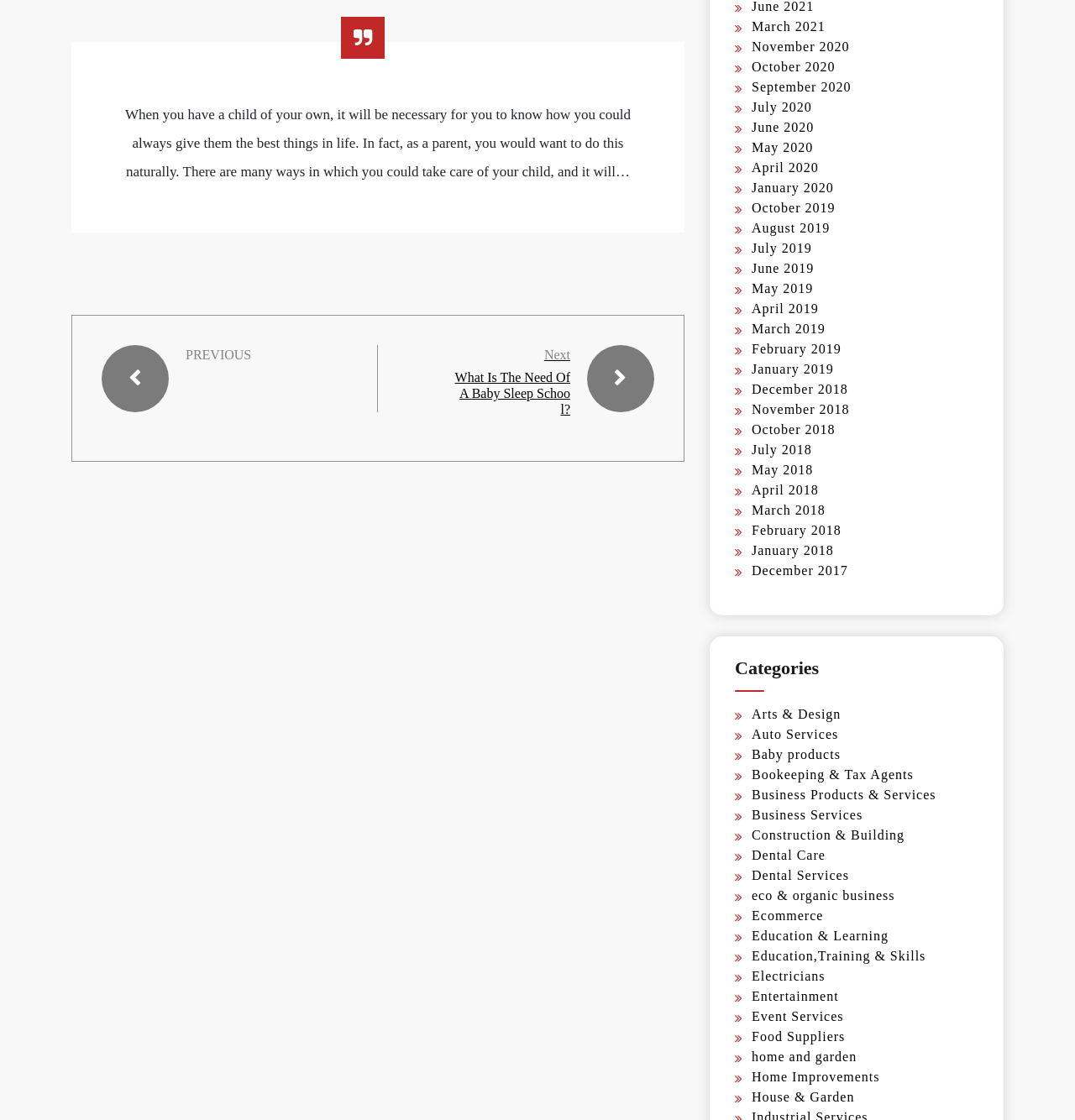Answer the question in a single word or phrase:
What is the main theme of the categories listed?

Business and services